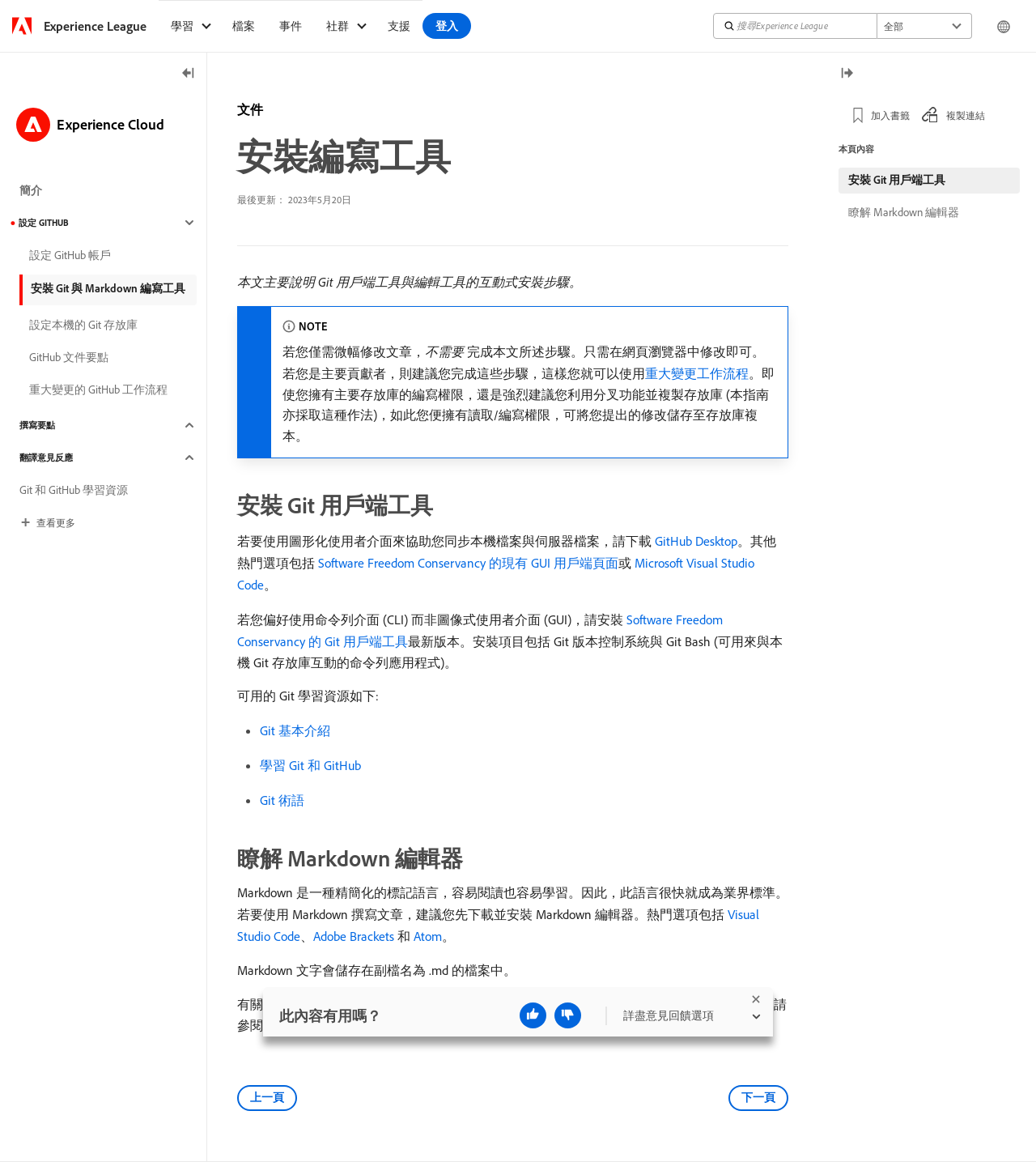What is the name of the popular Git client tool mentioned on the webpage?
Please provide a single word or phrase as your answer based on the image.

GitHub Desktop